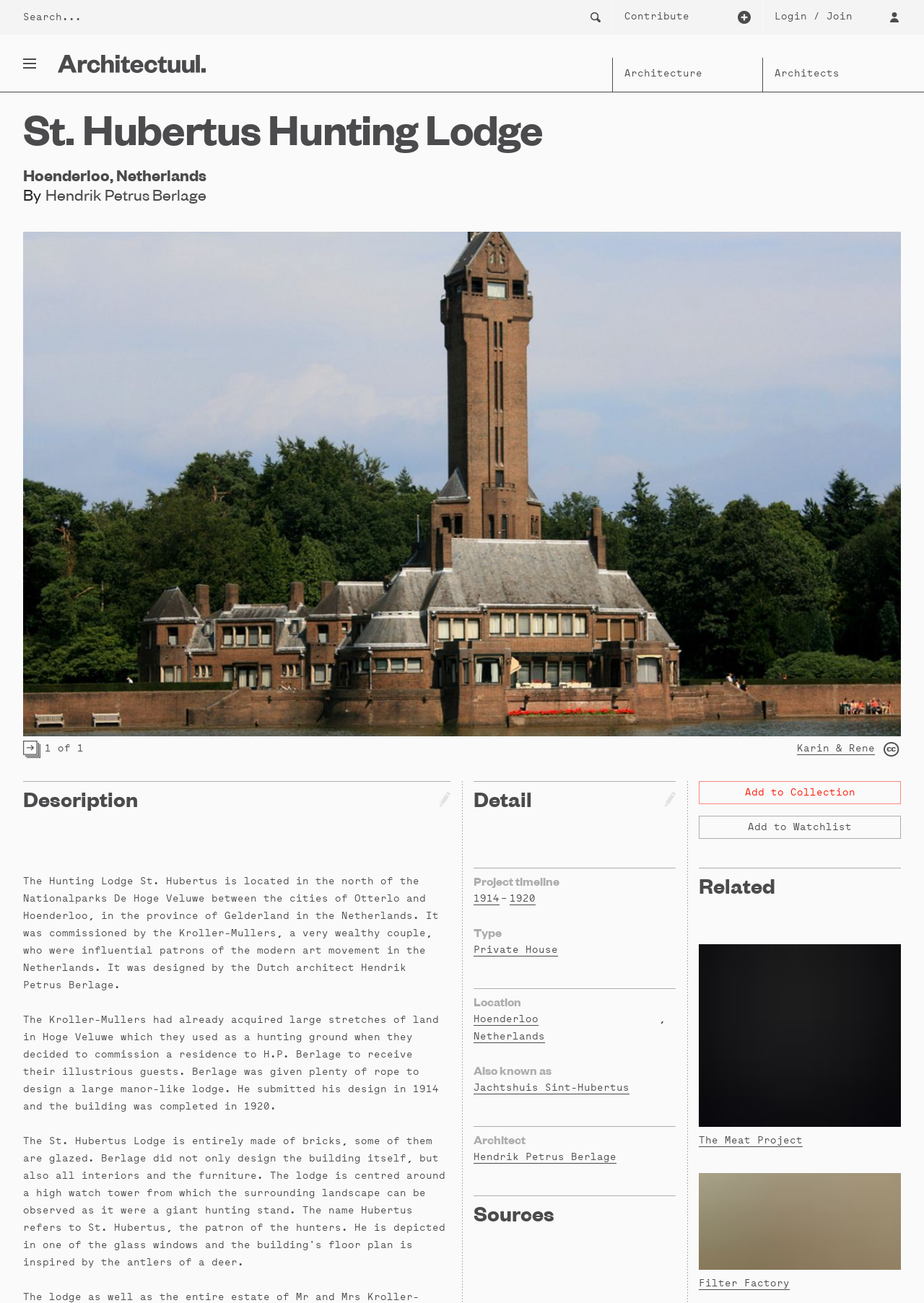What is the name of the hunting lodge?
Please provide a comprehensive answer based on the contents of the image.

I found the answer by looking at the heading element with the text 'St. Hubertus Hunting Lodge' which is located at the top of the webpage.